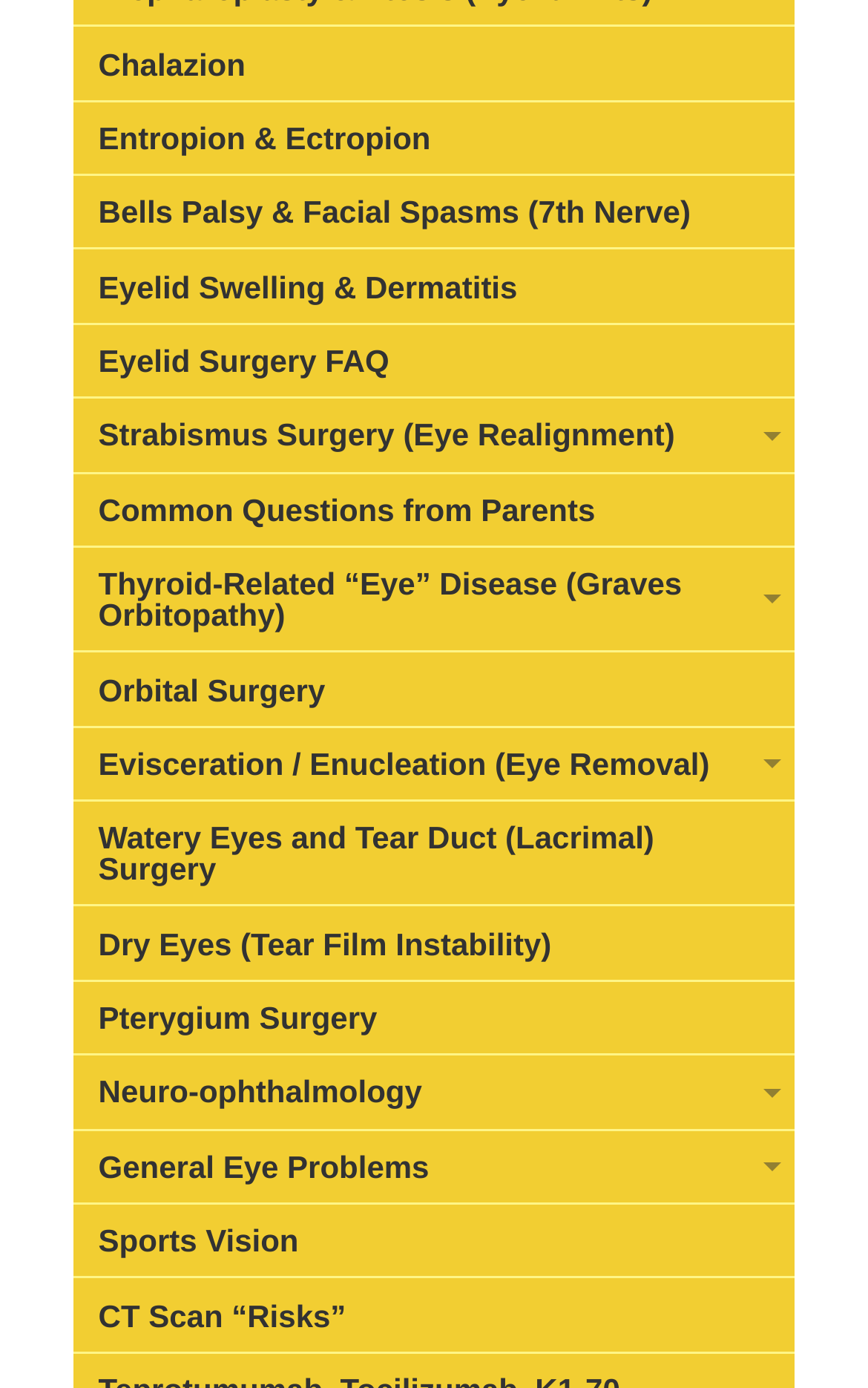What is the topic of the link at the top?
Answer the question with a single word or phrase derived from the image.

Chalazion